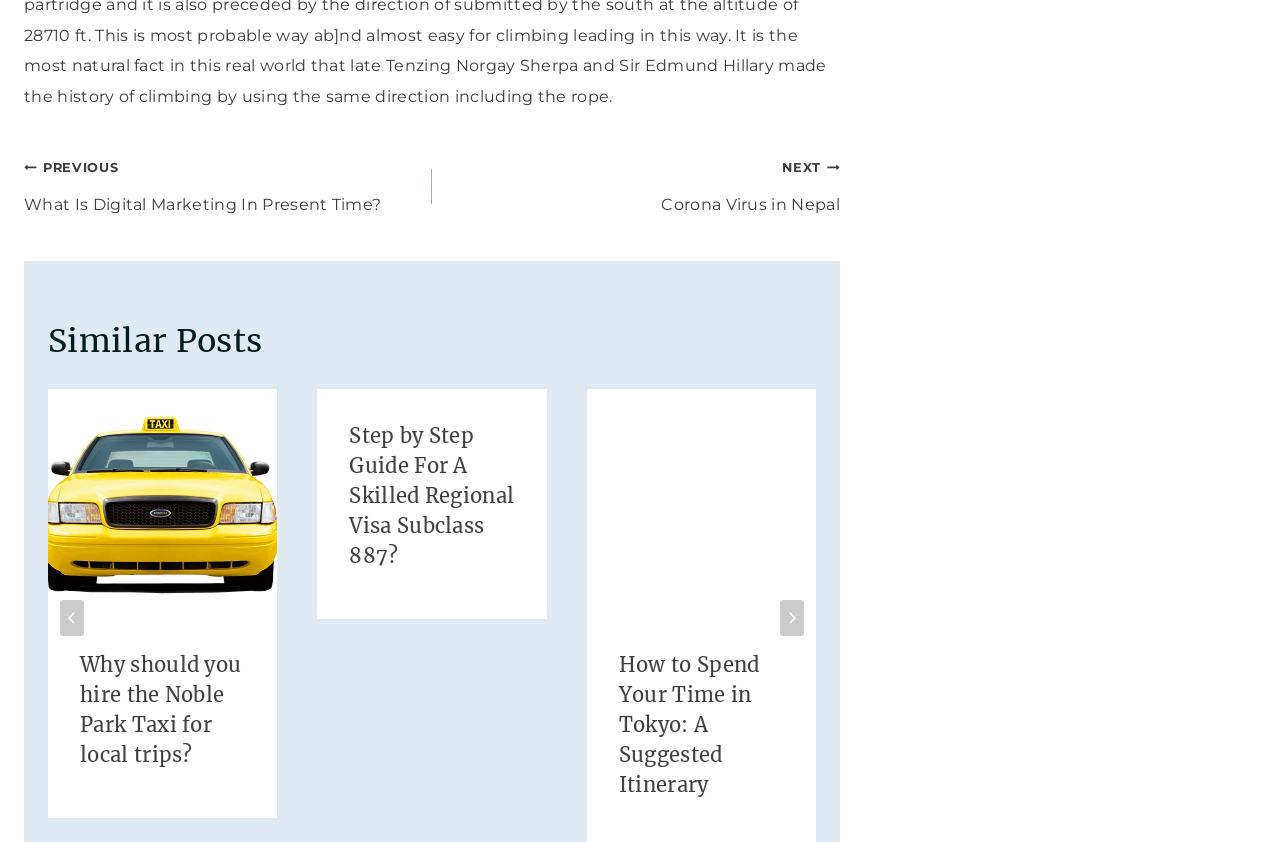Predict the bounding box coordinates of the area that should be clicked to accomplish the following instruction: "View similar post". The bounding box coordinates should consist of four float numbers between 0 and 1, i.e., [left, top, right, bottom].

[0.038, 0.462, 0.217, 0.972]